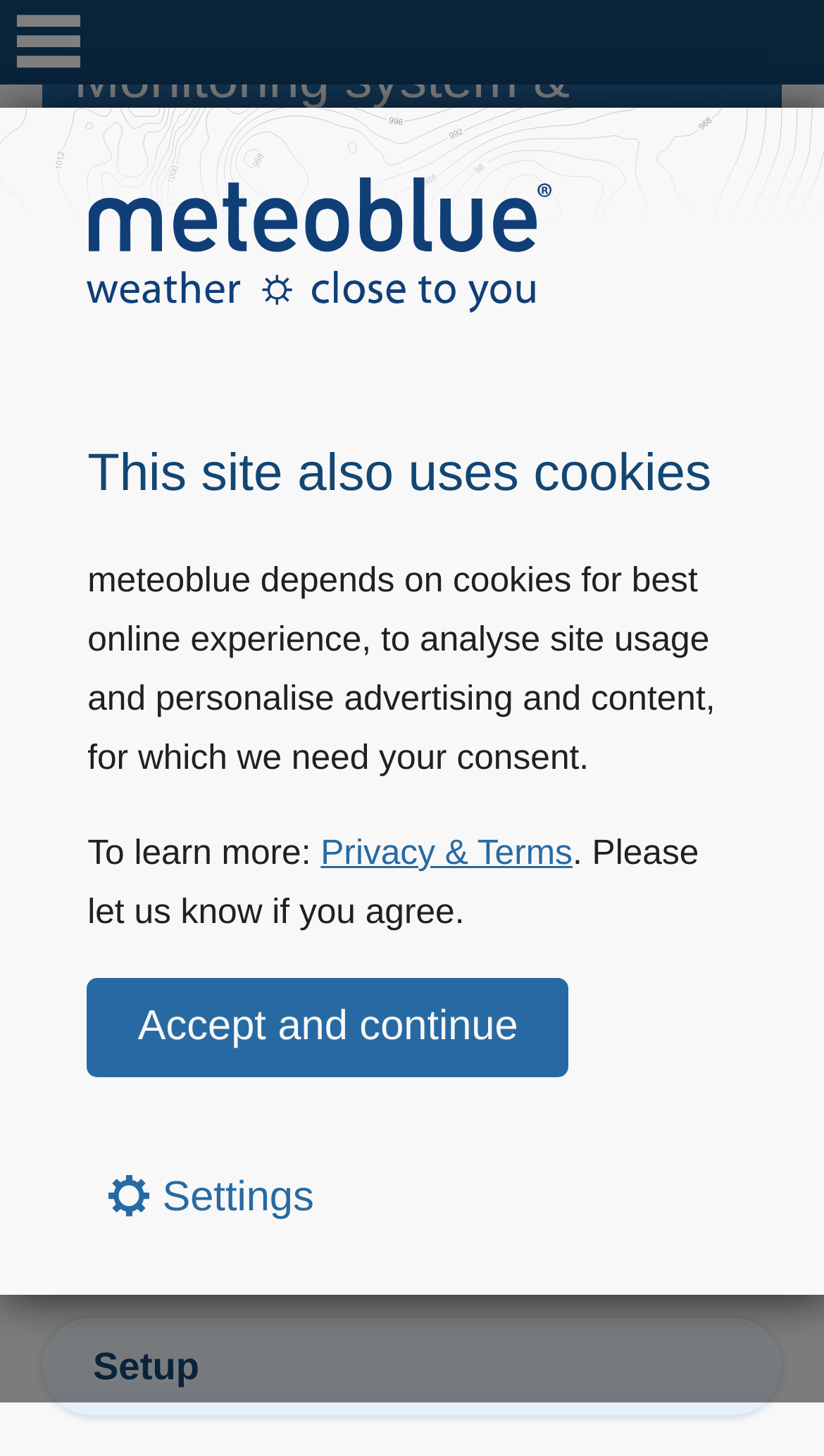What is the name of the section below the main content?
Refer to the image and give a detailed answer to the query.

I found the information by looking at the heading element at coordinates [0.051, 0.905, 0.949, 0.974] which has the text 'Setup'. This is a separate section below the main content.